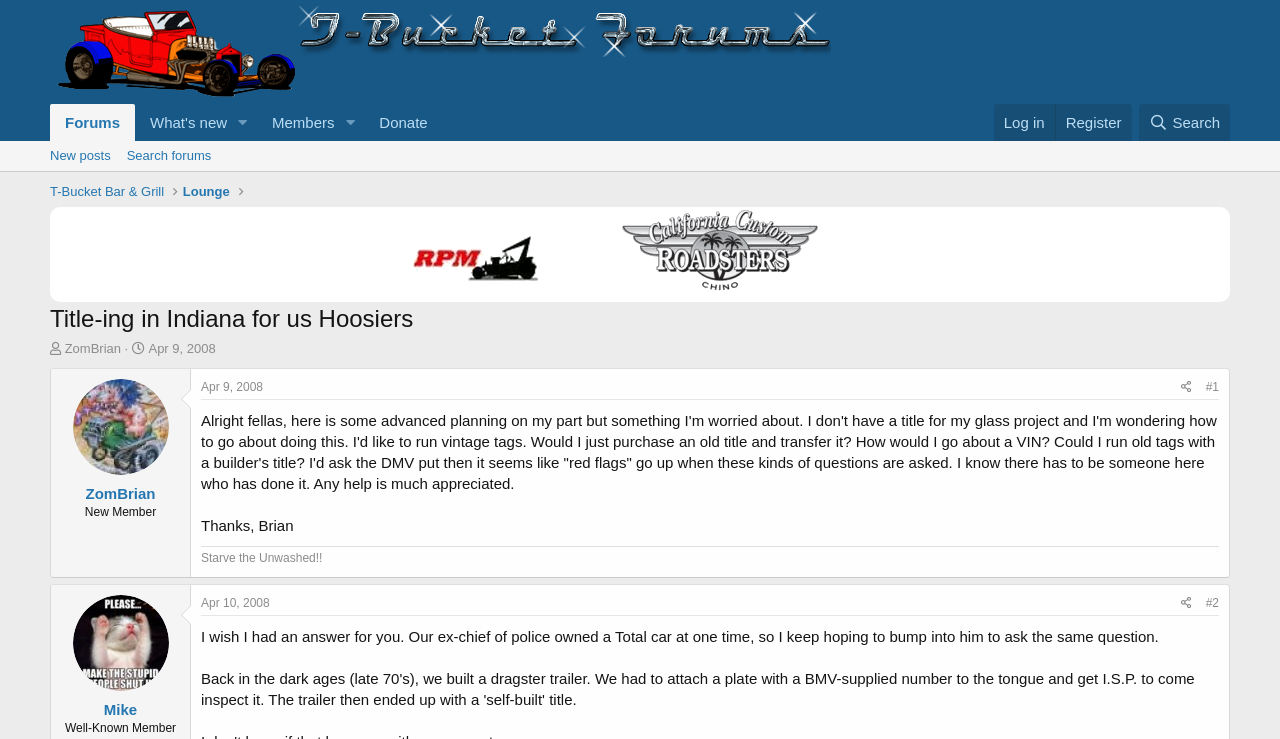Find the bounding box coordinates of the area to click in order to follow the instruction: "Search for new posts".

[0.033, 0.191, 0.093, 0.232]